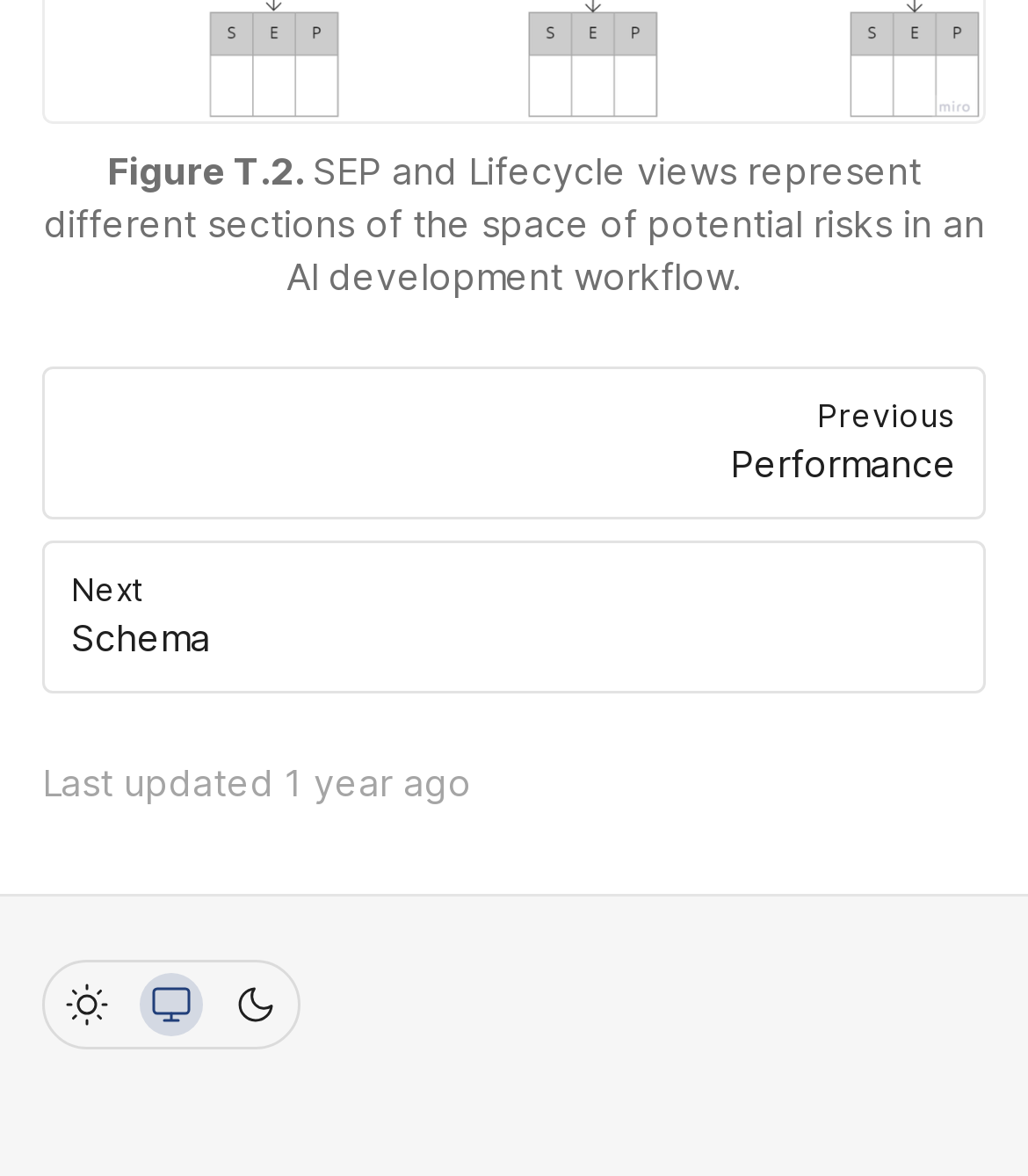Determine the bounding box coordinates of the UI element described by: "aria-label="Switch to dark theme"".

[0.218, 0.828, 0.279, 0.882]